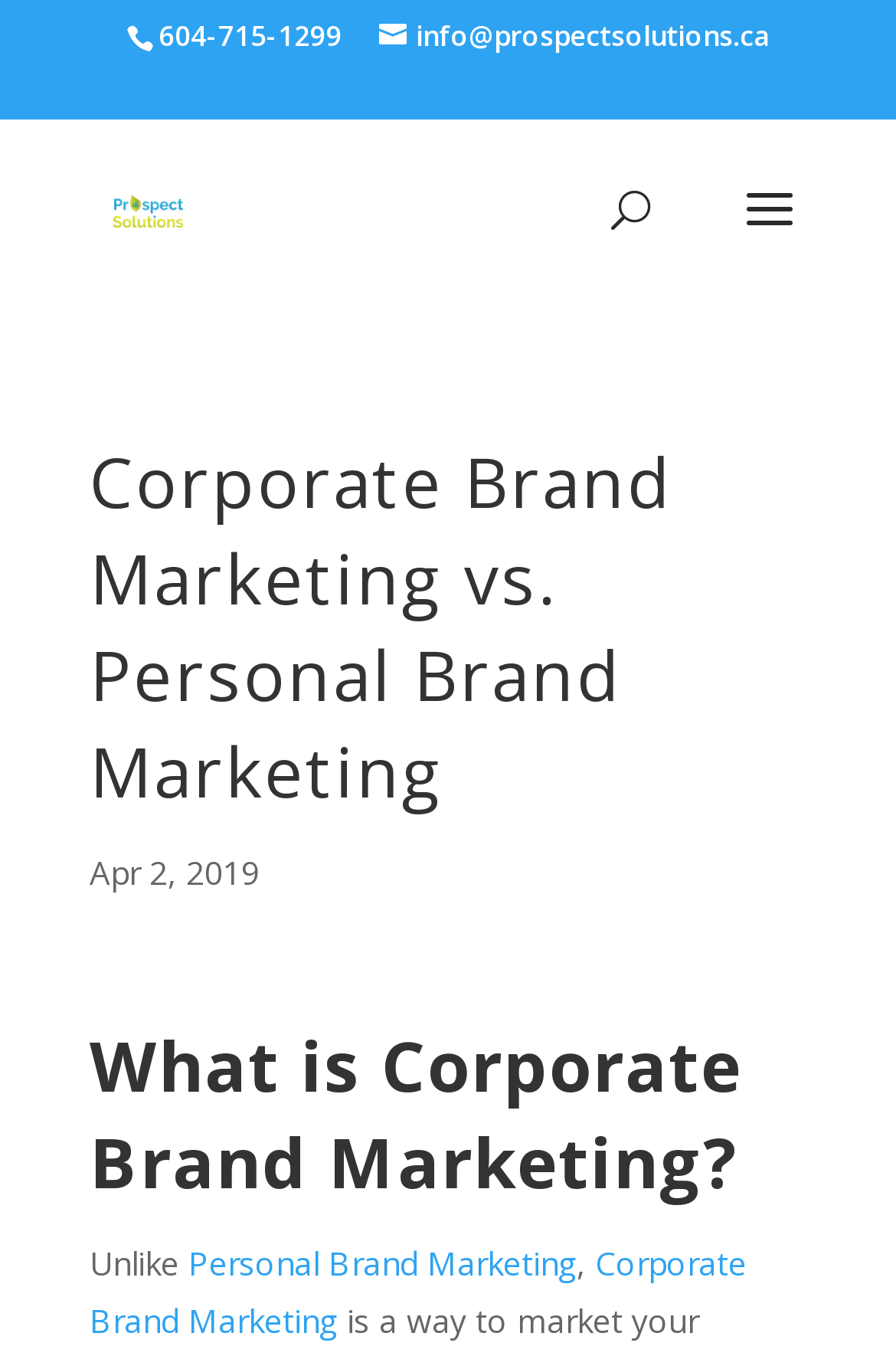Please identify the primary heading of the webpage and give its text content.

Corporate Brand Marketing vs. Personal Brand Marketing